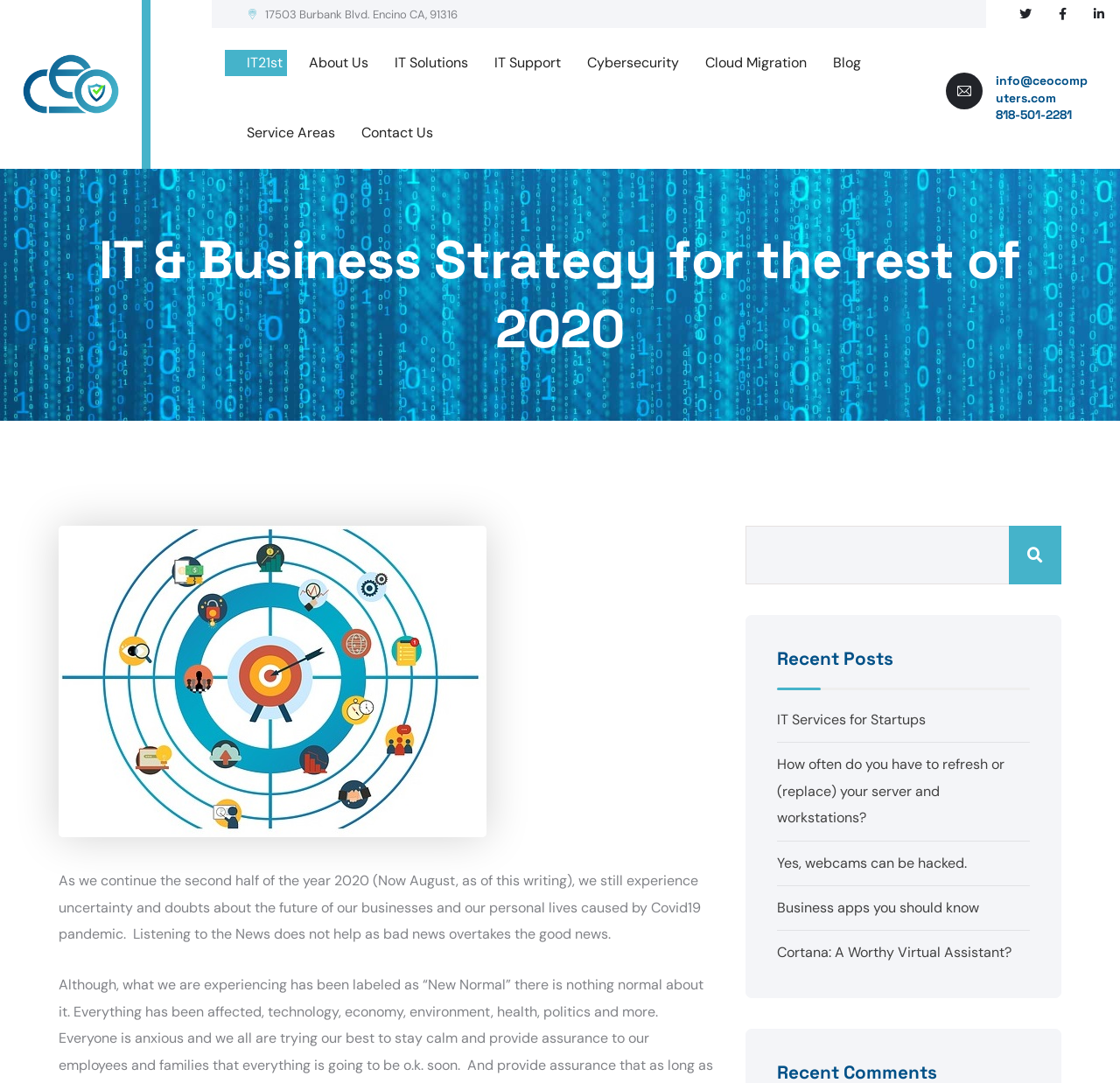What is the phone number to contact the company?
Based on the screenshot, answer the question with a single word or phrase.

818-501-2281